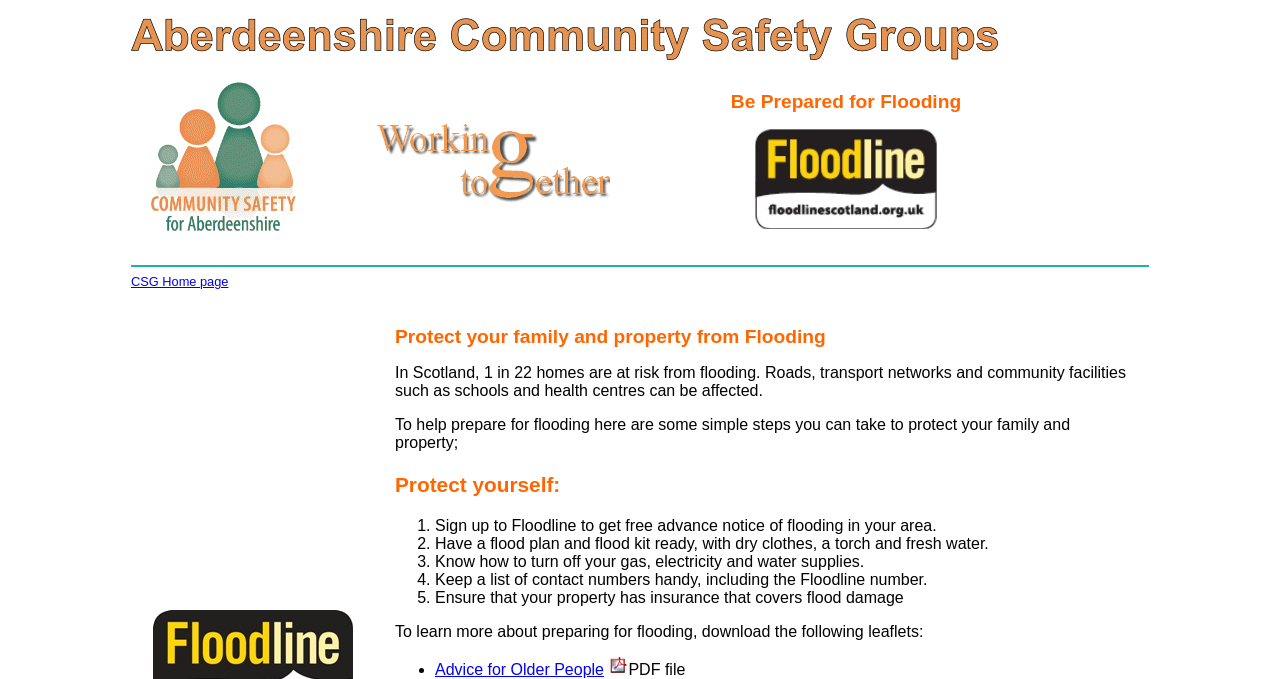What is the logo on the top left corner?
Please elaborate on the answer to the question with detailed information.

The logo on the top left corner is the CSG logo, which is an image element with a bounding box of [0.104, 0.093, 0.287, 0.378] and is part of the table 'layout table for page header'.